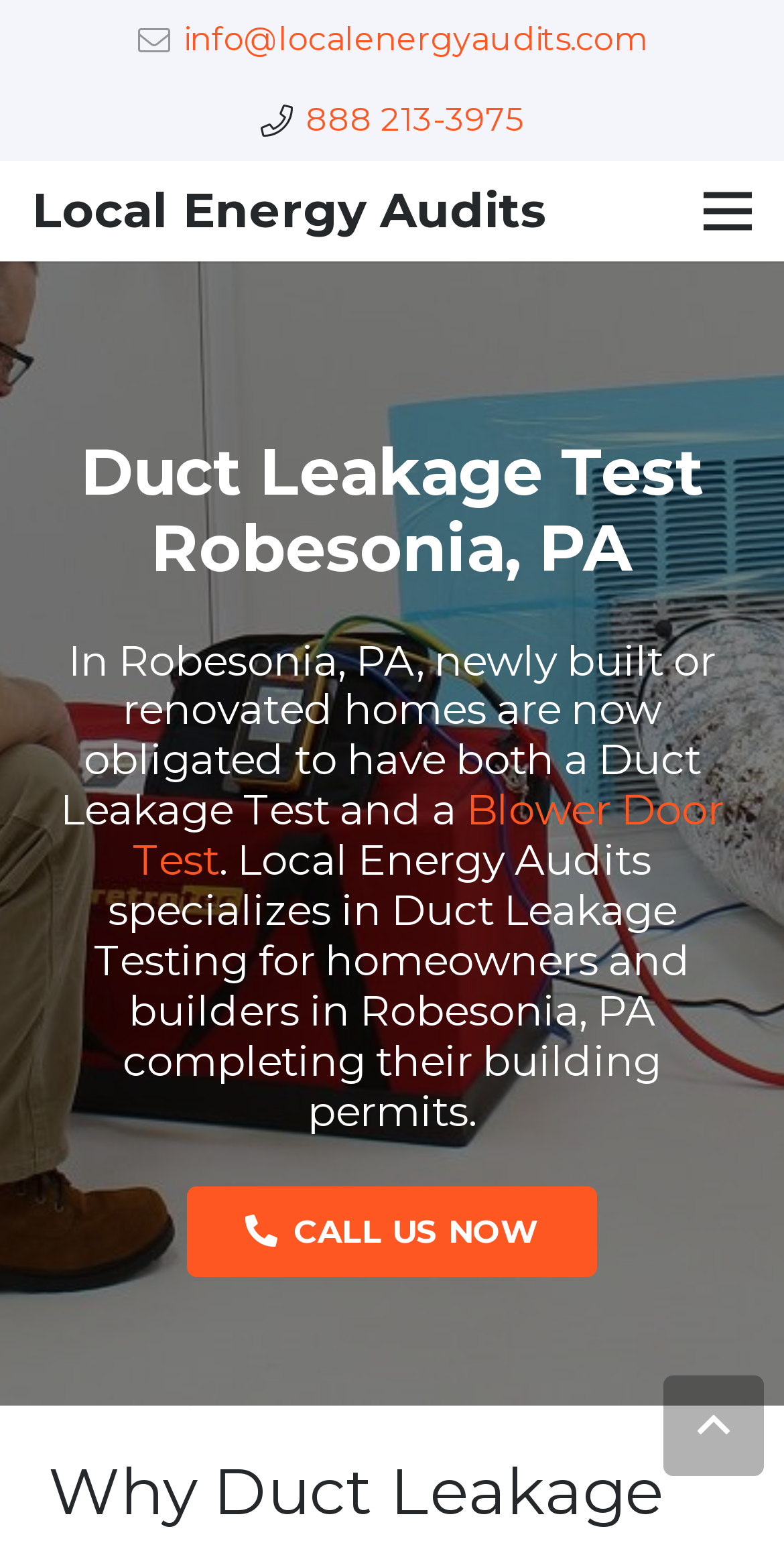What is the company name providing duct leakage testing?
Look at the image and construct a detailed response to the question.

I found the company name by looking at the heading element 'Local Energy Audits' which is located at the top of the page, and also by looking at the link element with the text 'Local Energy Audits'.